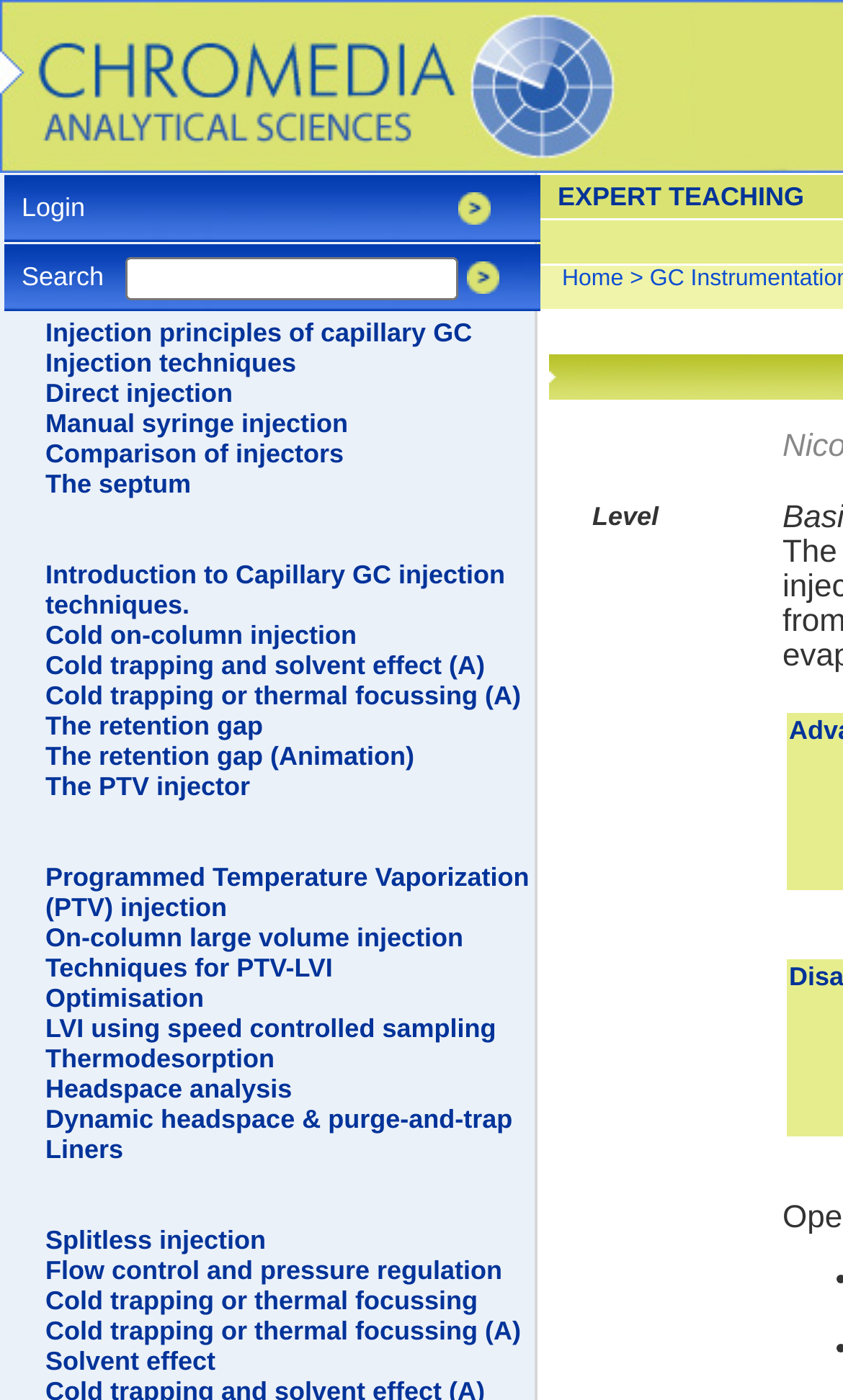Bounding box coordinates are specified in the format (top-left x, top-left y, bottom-right x, bottom-right y). All values are floating point numbers bounded between 0 and 1. Please provide the bounding box coordinate of the region this sentence describes: Home

[0.667, 0.19, 0.74, 0.208]